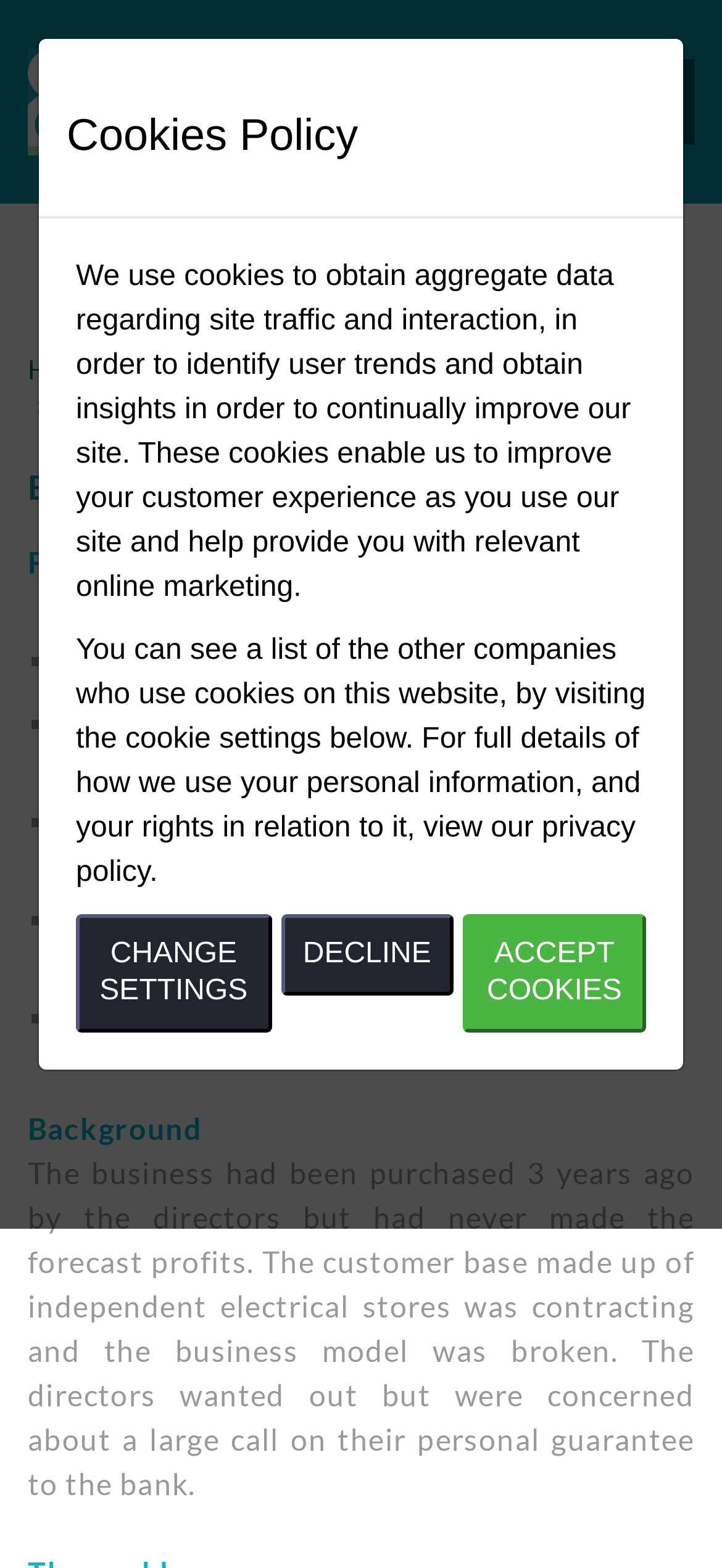Articulate a complete and detailed caption of the webpage elements.

This webpage is about a case study on personal guarantees, specifically related to a bank. At the top left, there is a logo of "McTear Williams & Wood Limited" with a link to the company's website. Next to it, there is a phone number "0800 331 7417" and a button to show the navigation menu. 

Below the logo, there are several links to different sections of the website, including "Home", "Case studies", and "Personal guarantees". 

The main content of the page is divided into two sections. The first section has a heading "Bank" and lists several facts about the case study, including the type of business, its financial situation, and the personal guarantees of the directors. 

The second section has a heading "Background" and provides a detailed description of the business's situation and the concerns of the directors. 

At the bottom of the page, there is a section about cookies policy, which explains how the website uses cookies to improve the user experience. There are three buttons to change settings, decline, or accept cookies. 

On the right side of the page, there are several links to other sections of the website, including "ABOUT US", "FAQS", "NEWS", and others.